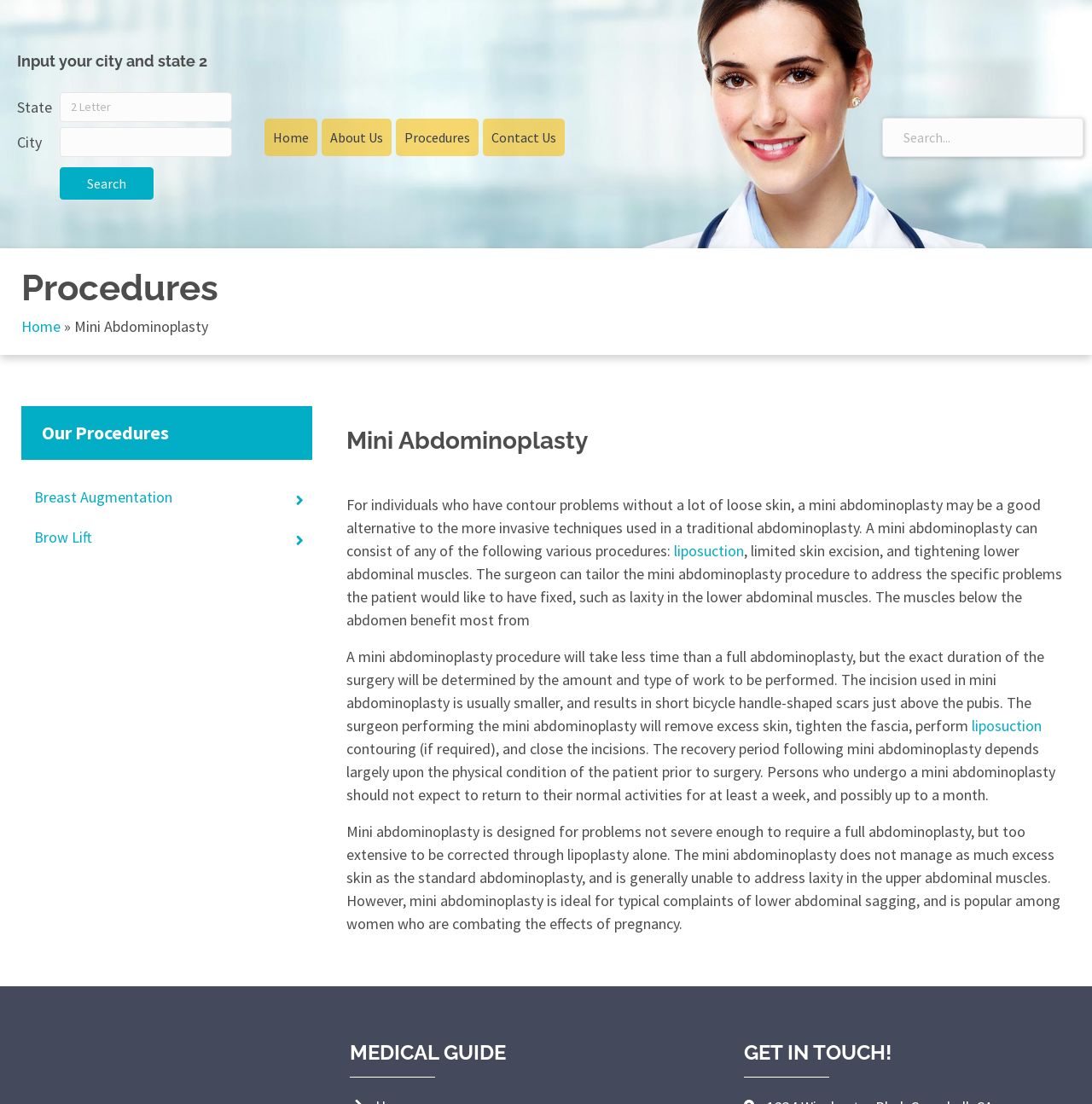What is the purpose of the search form?
Please provide a single word or phrase as the answer based on the screenshot.

Find a doctor or procedure